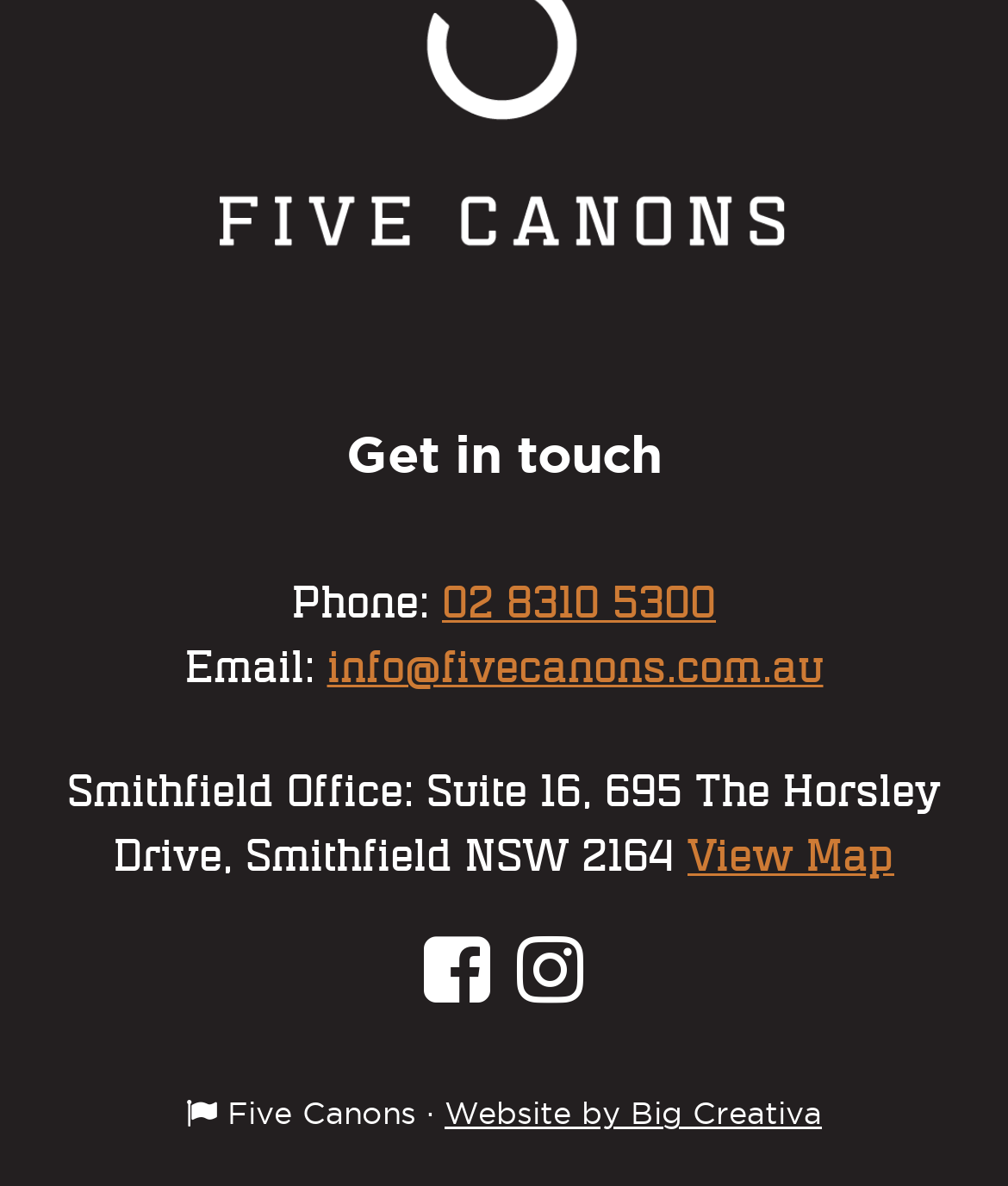Who designed the website?
Using the details from the image, give an elaborate explanation to answer the question.

The website designer can be found at the bottom of the page, where it is credited as 'Website by Big Creativa'.